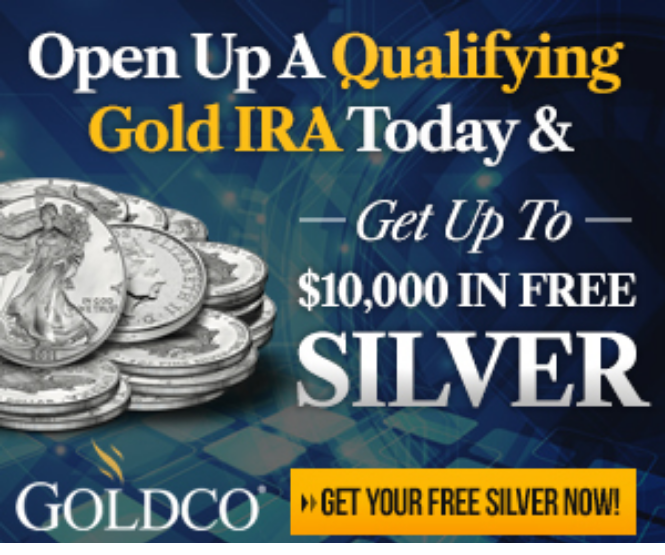What is the maximum amount of free silver offered?
Based on the image, provide your answer in one word or phrase.

$10,000